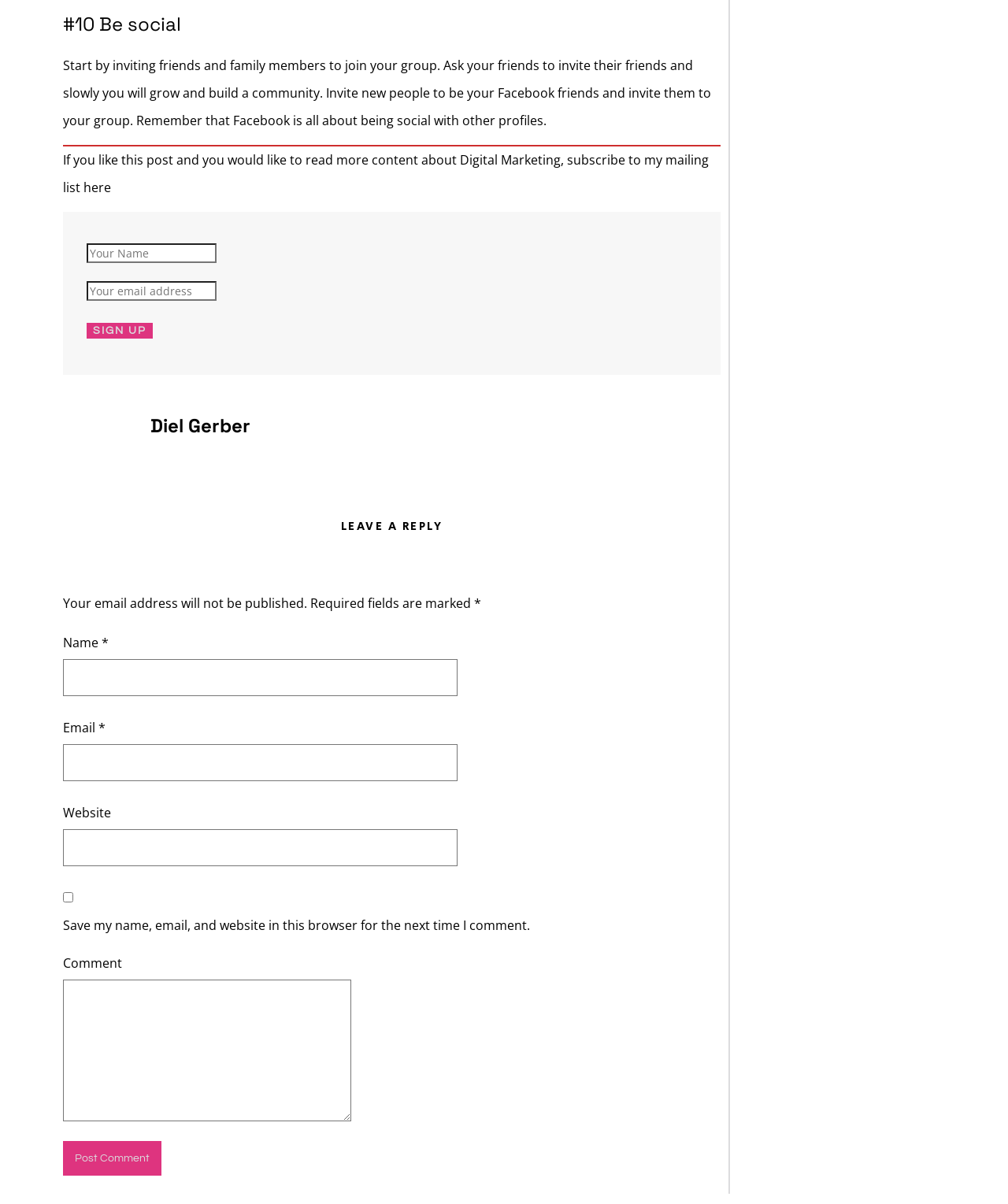Please find the bounding box coordinates of the element that needs to be clicked to perform the following instruction: "Leave a comment". The bounding box coordinates should be four float numbers between 0 and 1, represented as [left, top, right, bottom].

[0.062, 0.813, 0.348, 0.931]